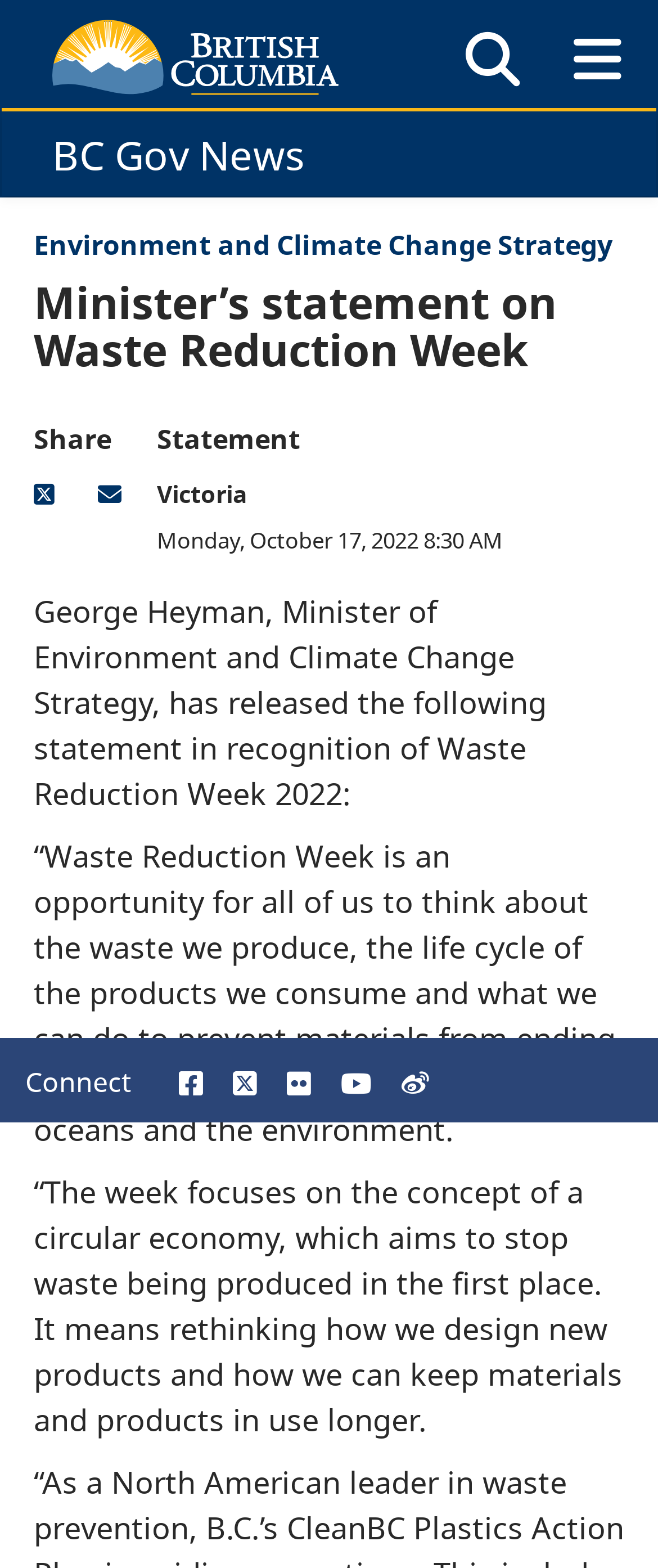Please locate the bounding box coordinates of the region I need to click to follow this instruction: "Visit BC Gov News".

[0.079, 0.081, 0.464, 0.116]